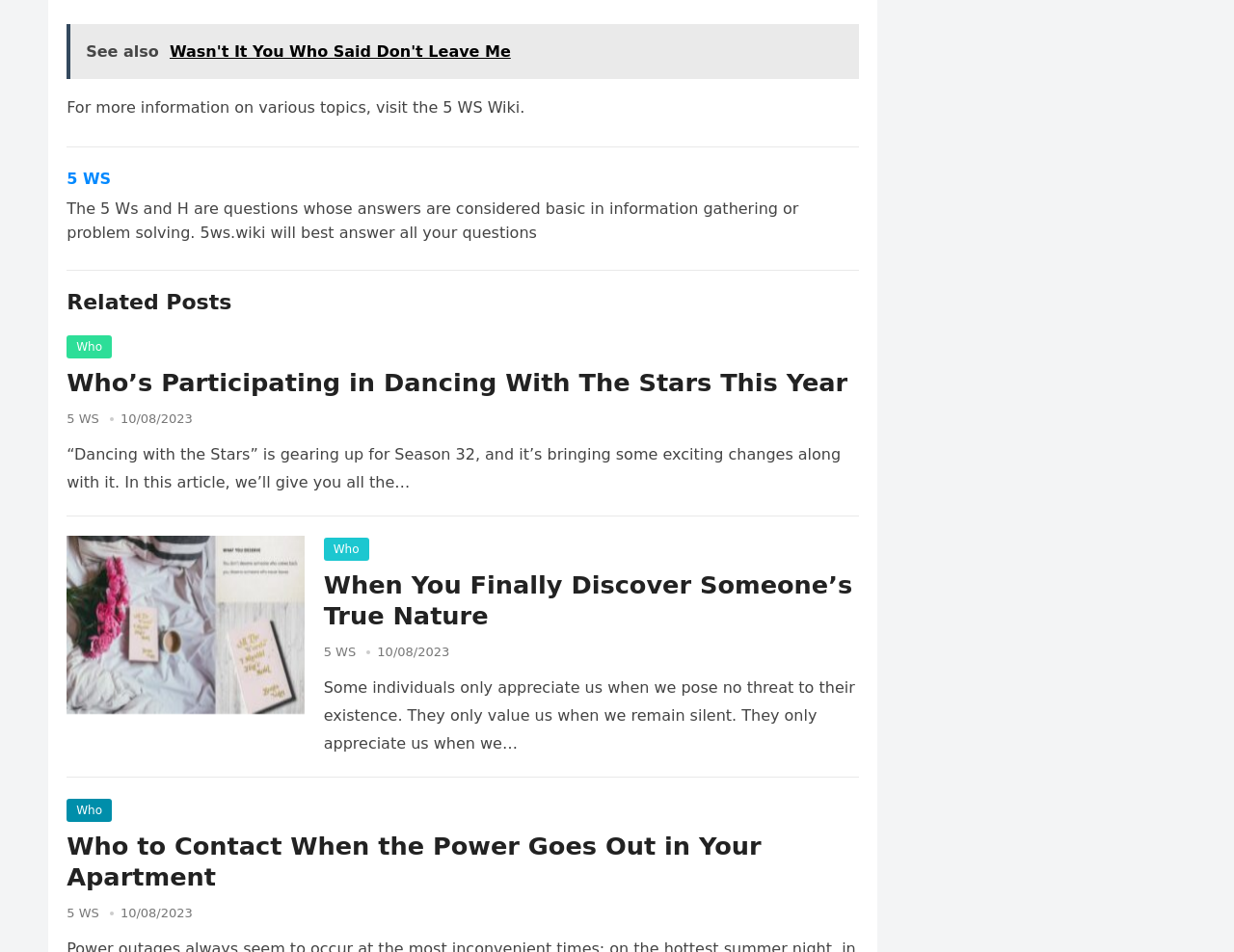Identify the bounding box coordinates for the UI element described as: "5 WS". The coordinates should be provided as four floats between 0 and 1: [left, top, right, bottom].

[0.055, 0.179, 0.091, 0.198]